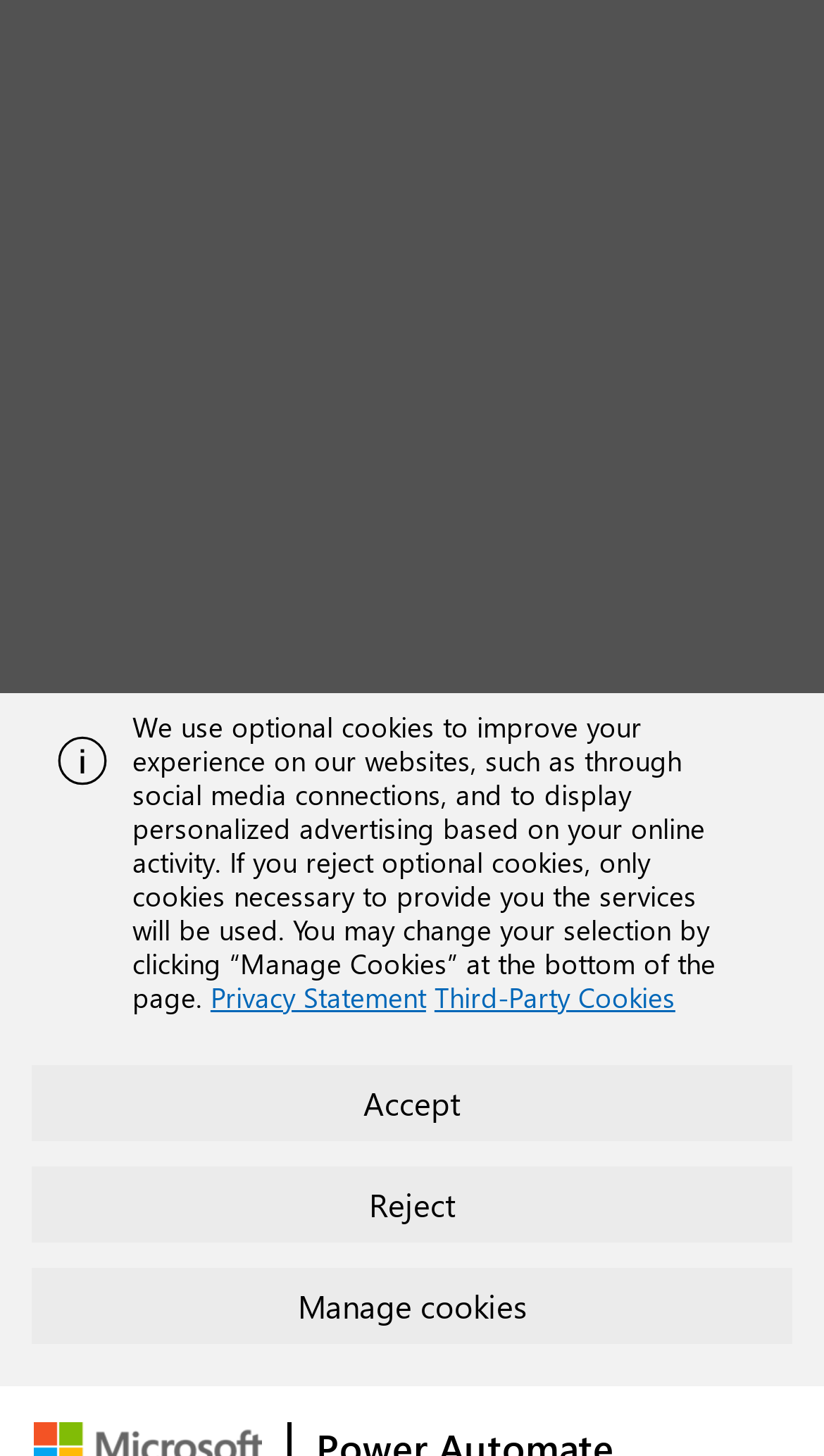Please determine the headline of the webpage and provide its content.

Automate Citrix remote apps and remote desktops with the July 2020 update to UI flows in Power Automate